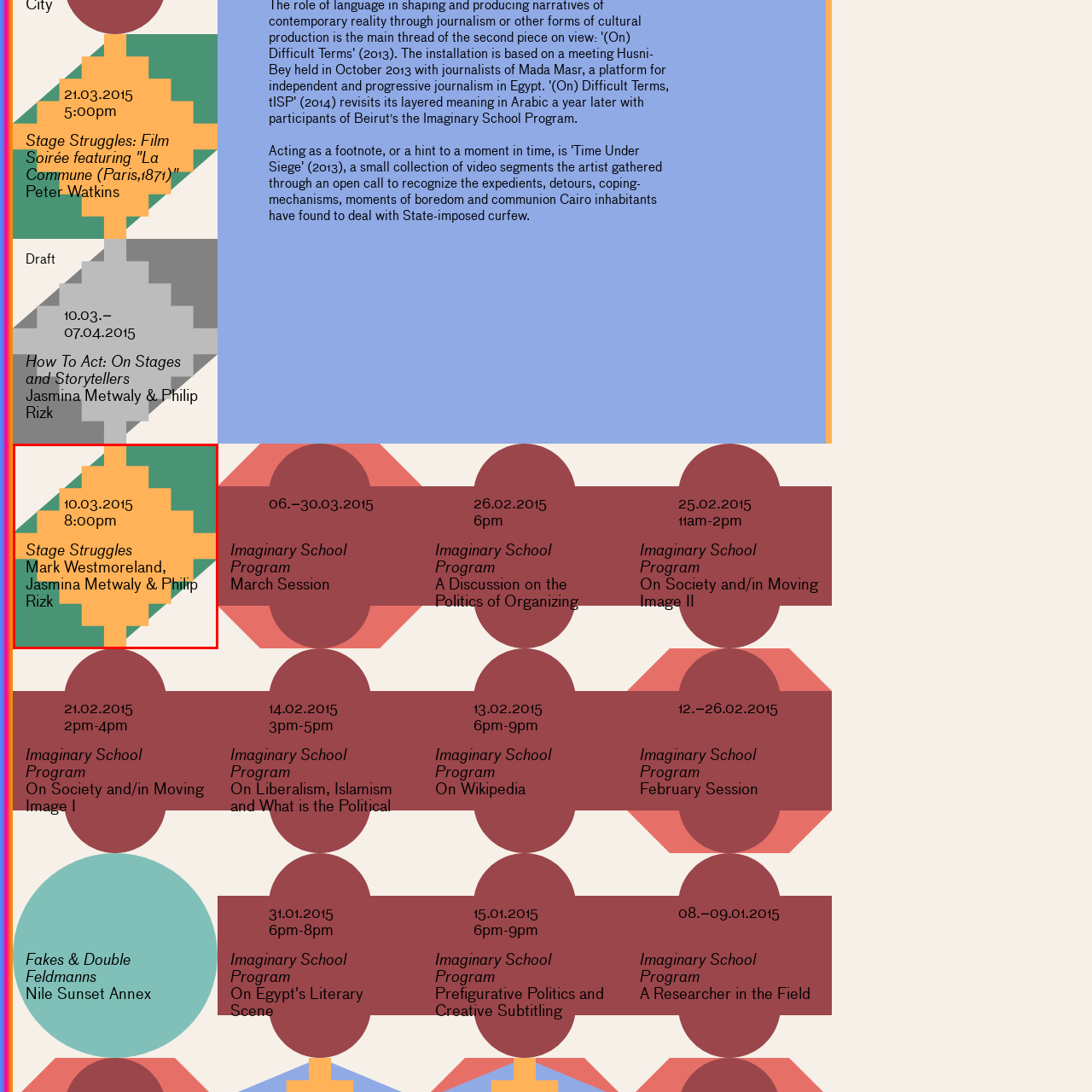What time does the event start? Focus on the image highlighted by the red bounding box and respond with a single word or a brief phrase.

8:00 PM